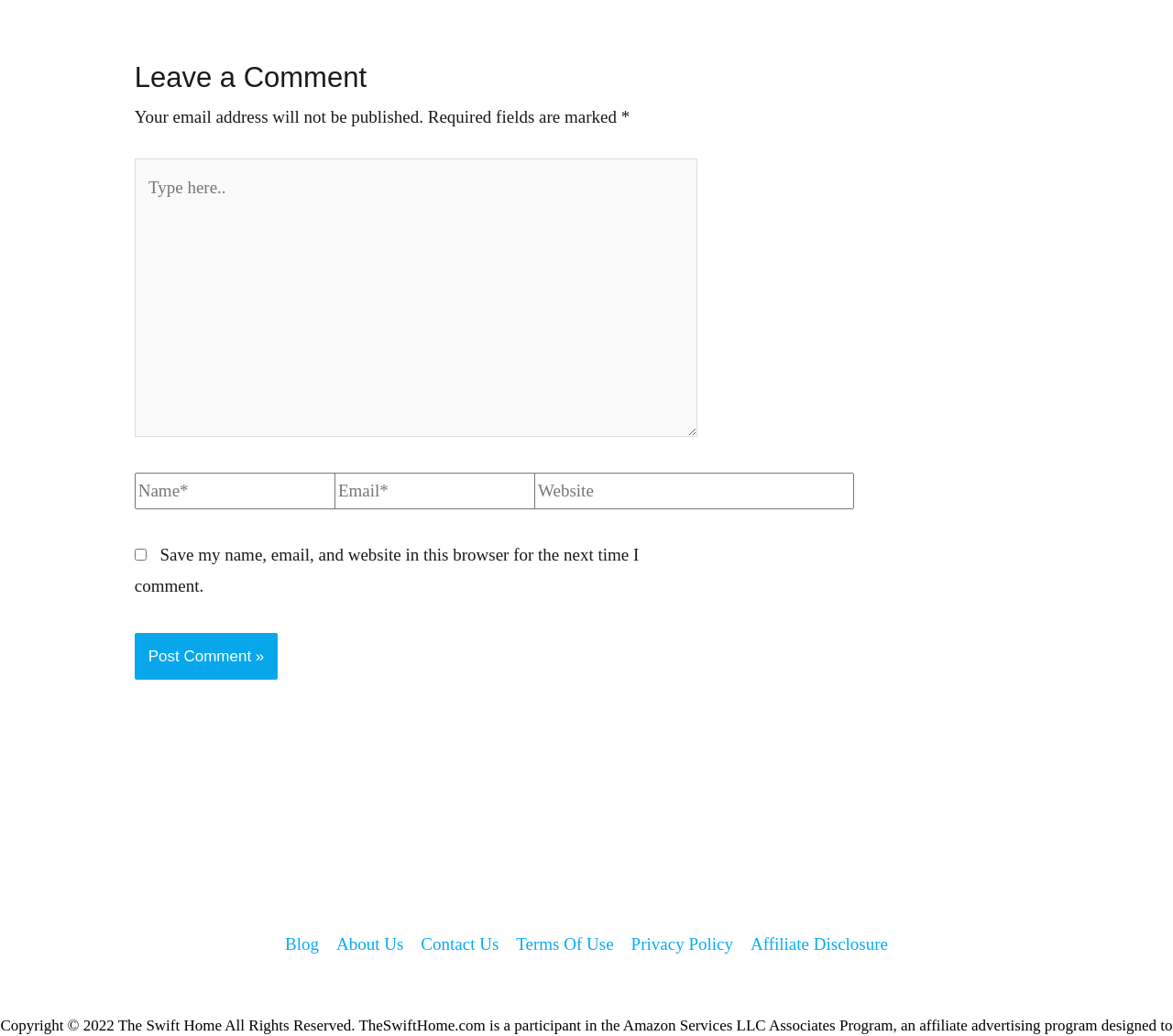Locate the bounding box of the UI element defined by this description: "aria-label="Facebook" title="Find us on Facebook"". The coordinates should be given as four float numbers between 0 and 1, formatted as [left, top, right, bottom].

None